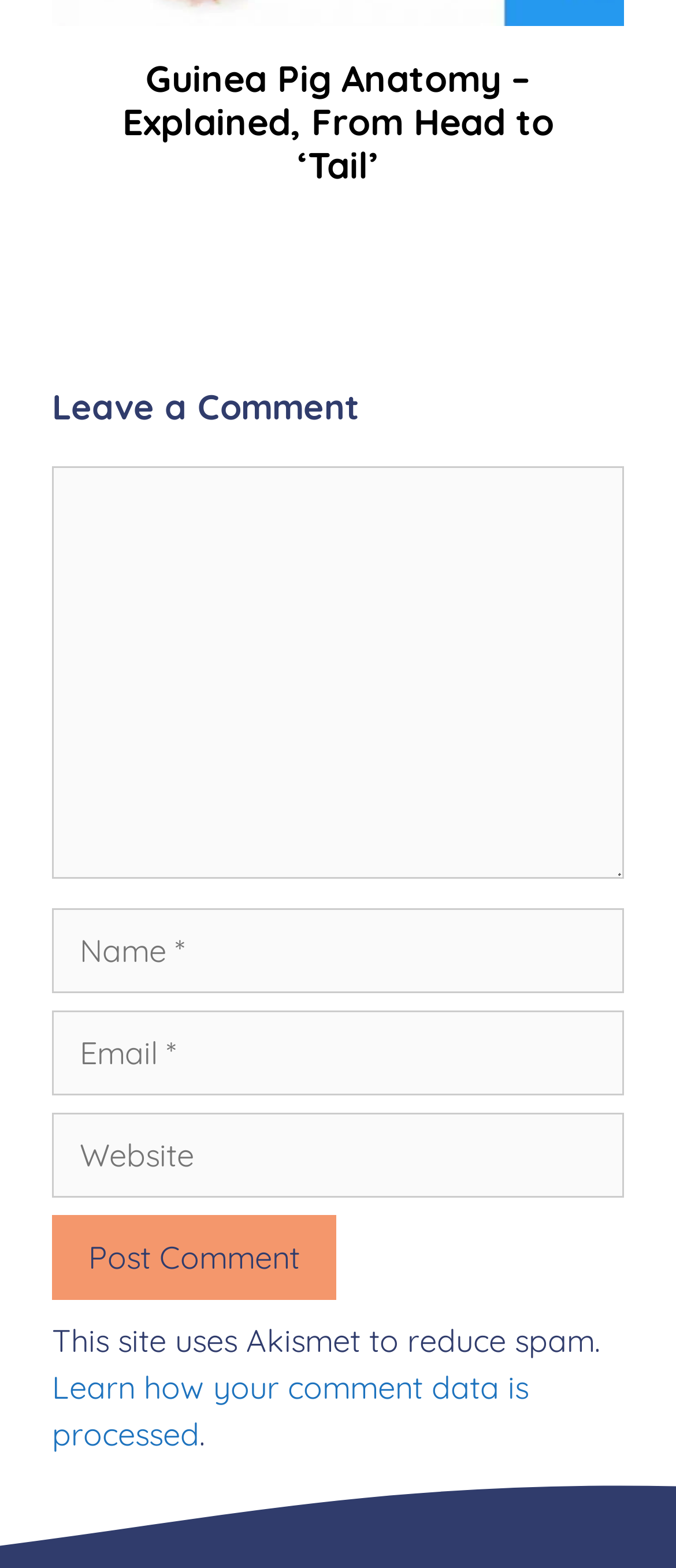Provide the bounding box coordinates of the HTML element this sentence describes: "parent_node: Comment name="comment"". The bounding box coordinates consist of four float numbers between 0 and 1, i.e., [left, top, right, bottom].

[0.077, 0.297, 0.923, 0.56]